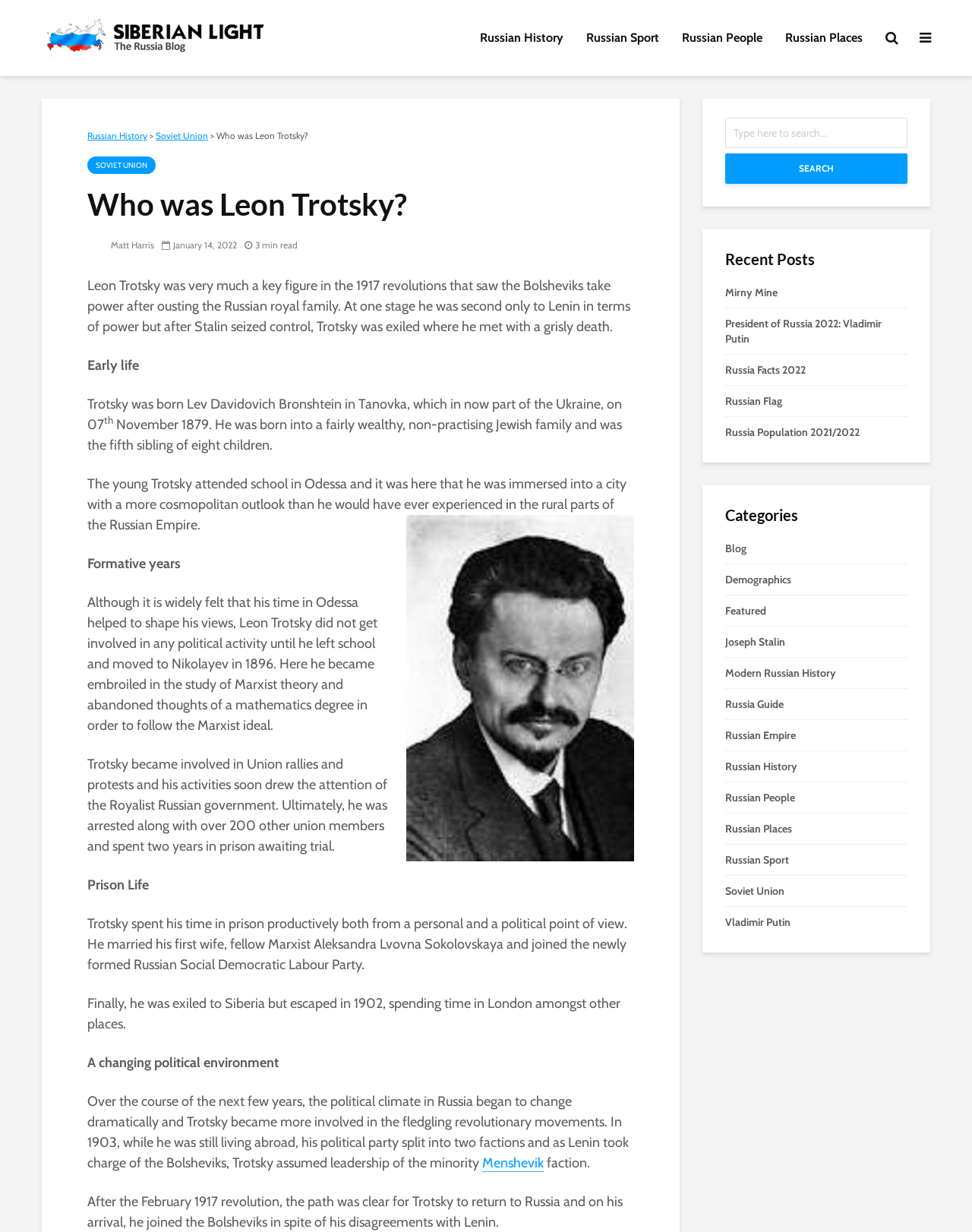Specify the bounding box coordinates of the area that needs to be clicked to achieve the following instruction: "Read about Leon Trotsky".

[0.09, 0.151, 0.652, 0.181]